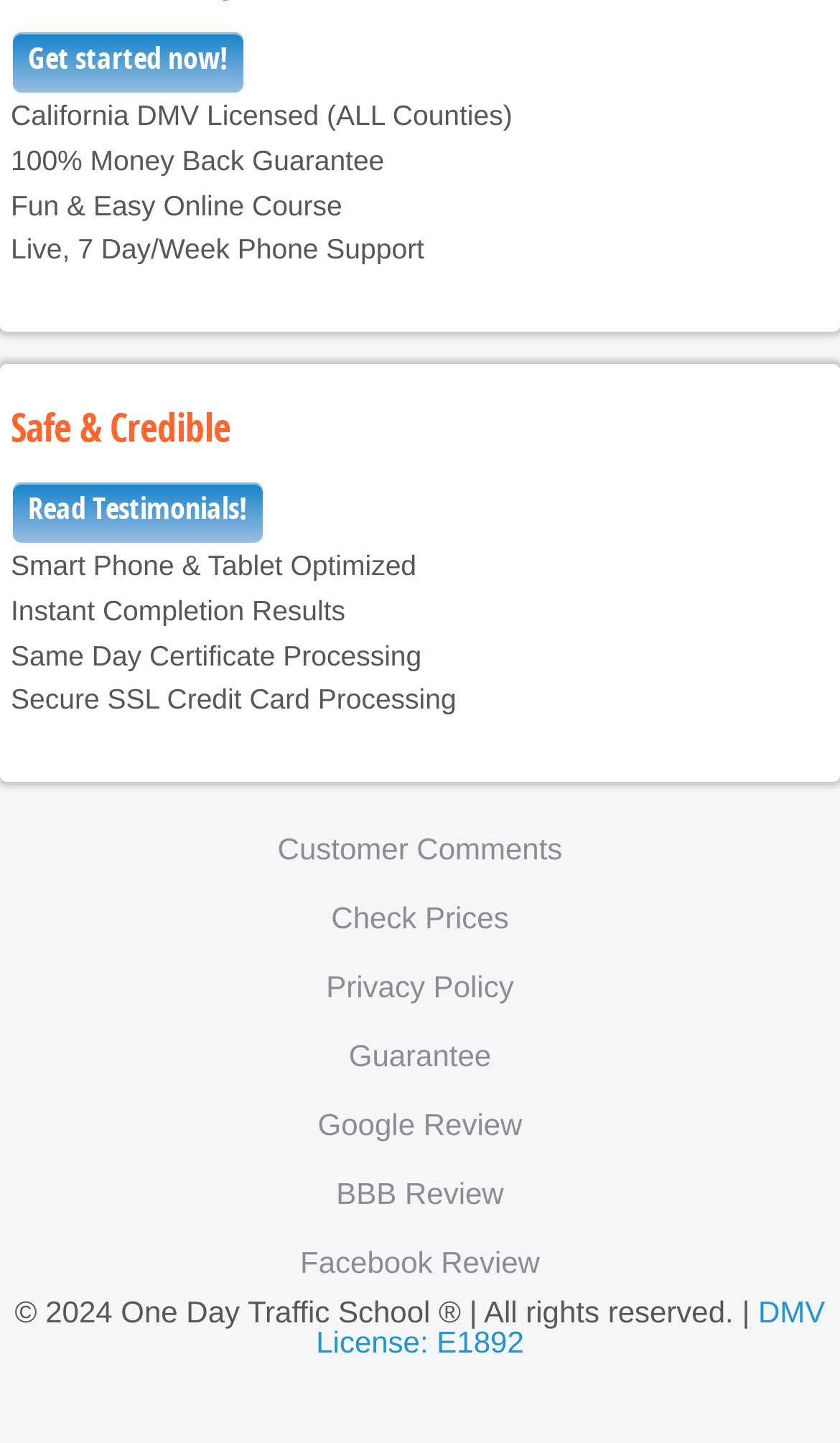Respond with a single word or phrase:
How many links are there in the footer section?

7